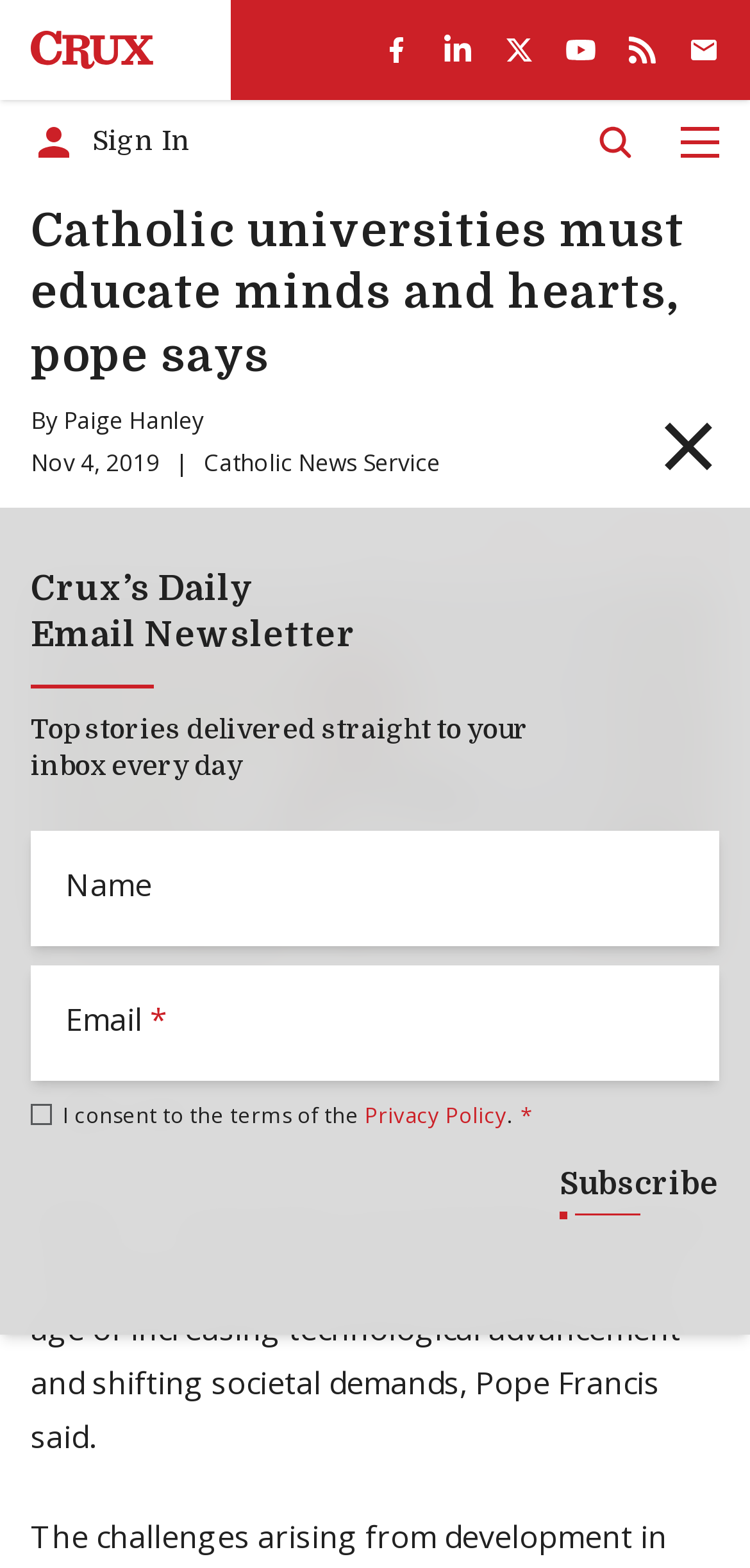Locate the bounding box of the UI element described in the following text: "aria-label="Share by Email"".

[0.815, 0.323, 0.897, 0.362]